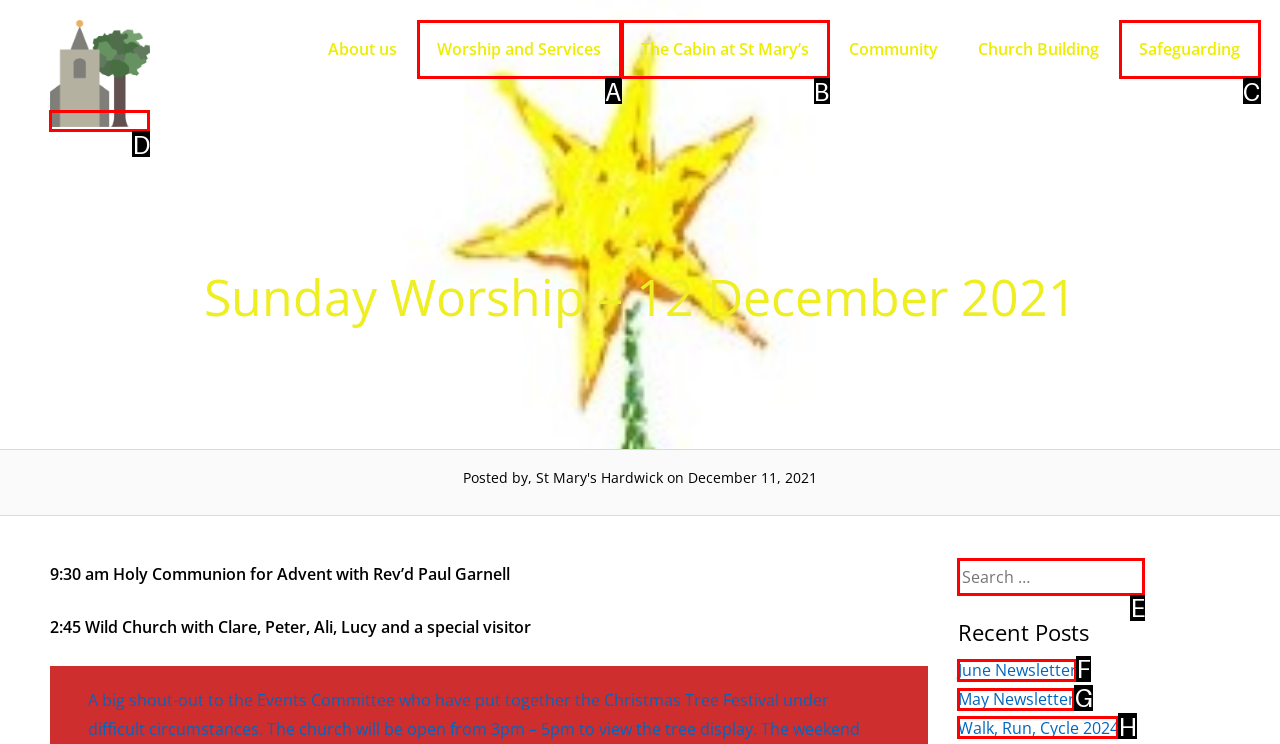Identify which HTML element should be clicked to fulfill this instruction: visit St Mary's Church, Hardwick website Reply with the correct option's letter.

D